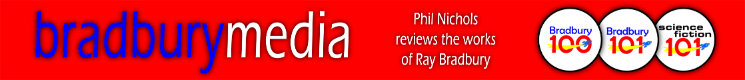What is the color of the text in the title?
Analyze the screenshot and provide a detailed answer to the question.

The color of the text in the title is blue because the caption mentions 'bold, blue text' in the description of the banner.